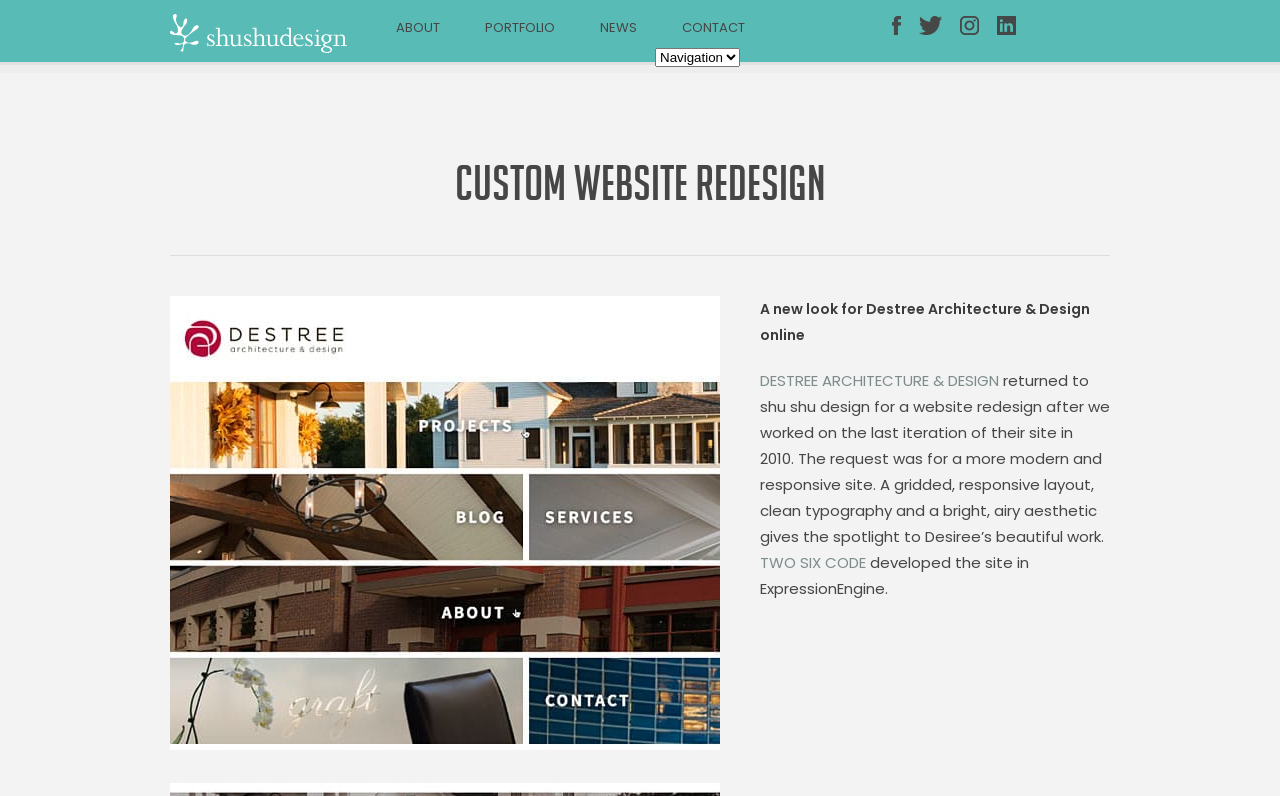Determine the bounding box coordinates of the target area to click to execute the following instruction: "click on ABOUT."

[0.292, 0.0, 0.361, 0.055]